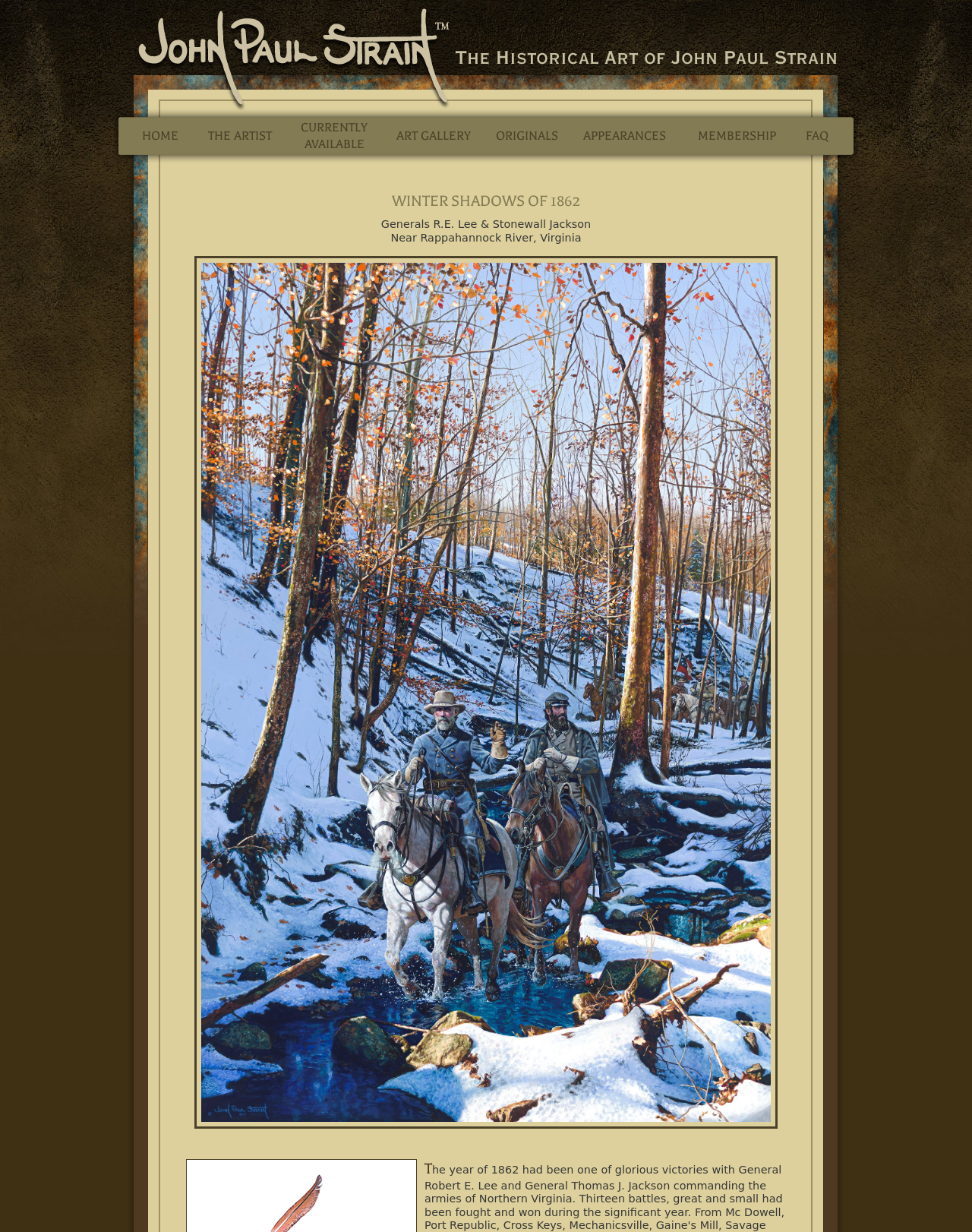Identify the bounding box coordinates of the region that should be clicked to execute the following instruction: "View the art gallery".

[0.407, 0.105, 0.484, 0.116]